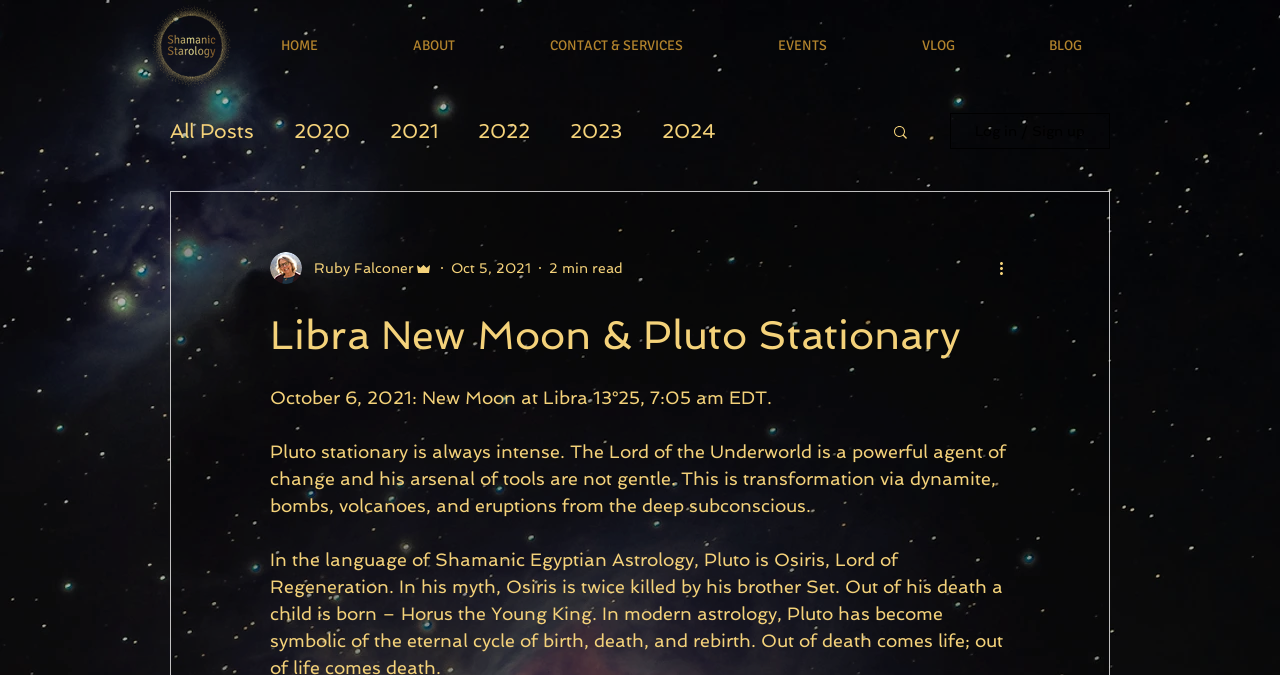Given the element description, predict the bounding box coordinates in the format (top-left x, top-left y, bottom-right x, bottom-right y), using floating point numbers between 0 and 1: aria-label="More actions"

[0.778, 0.379, 0.797, 0.415]